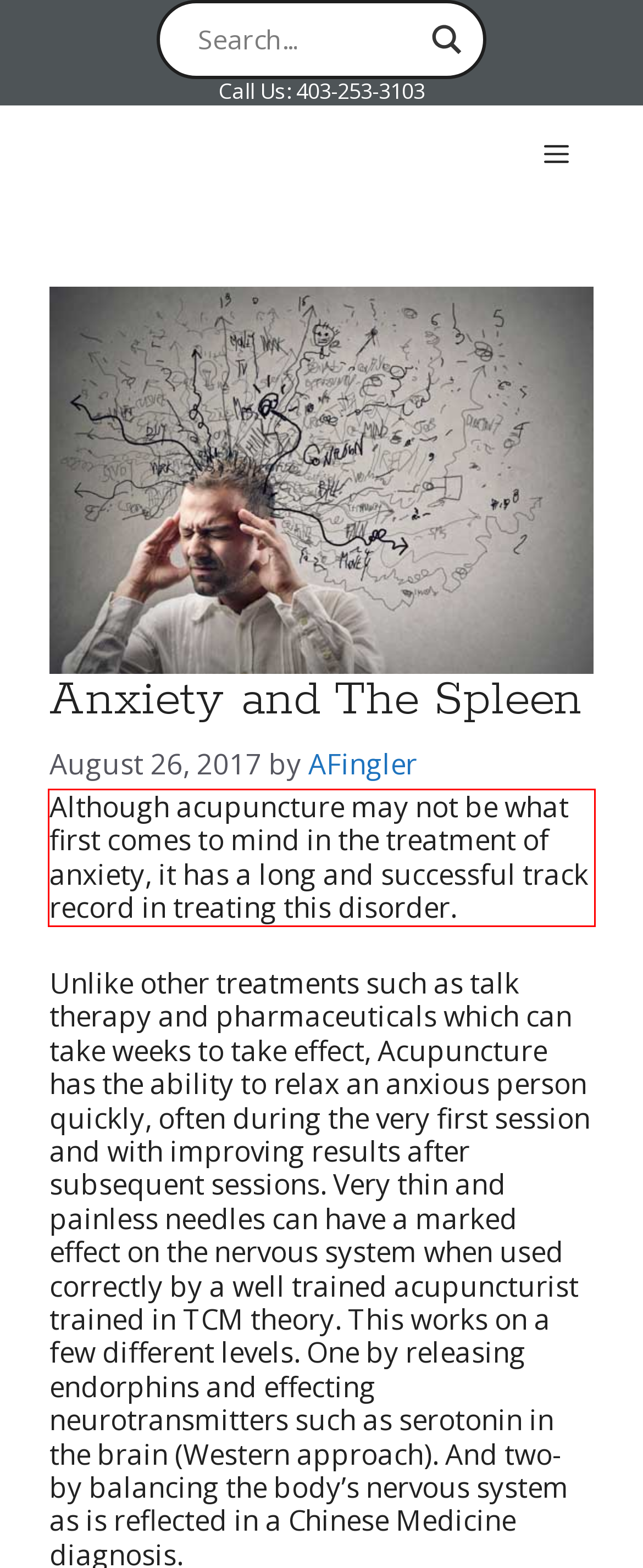In the given screenshot, locate the red bounding box and extract the text content from within it.

Although acupuncture may not be what first comes to mind in the treatment of anxiety, it has a long and successful track record in treating this disorder.